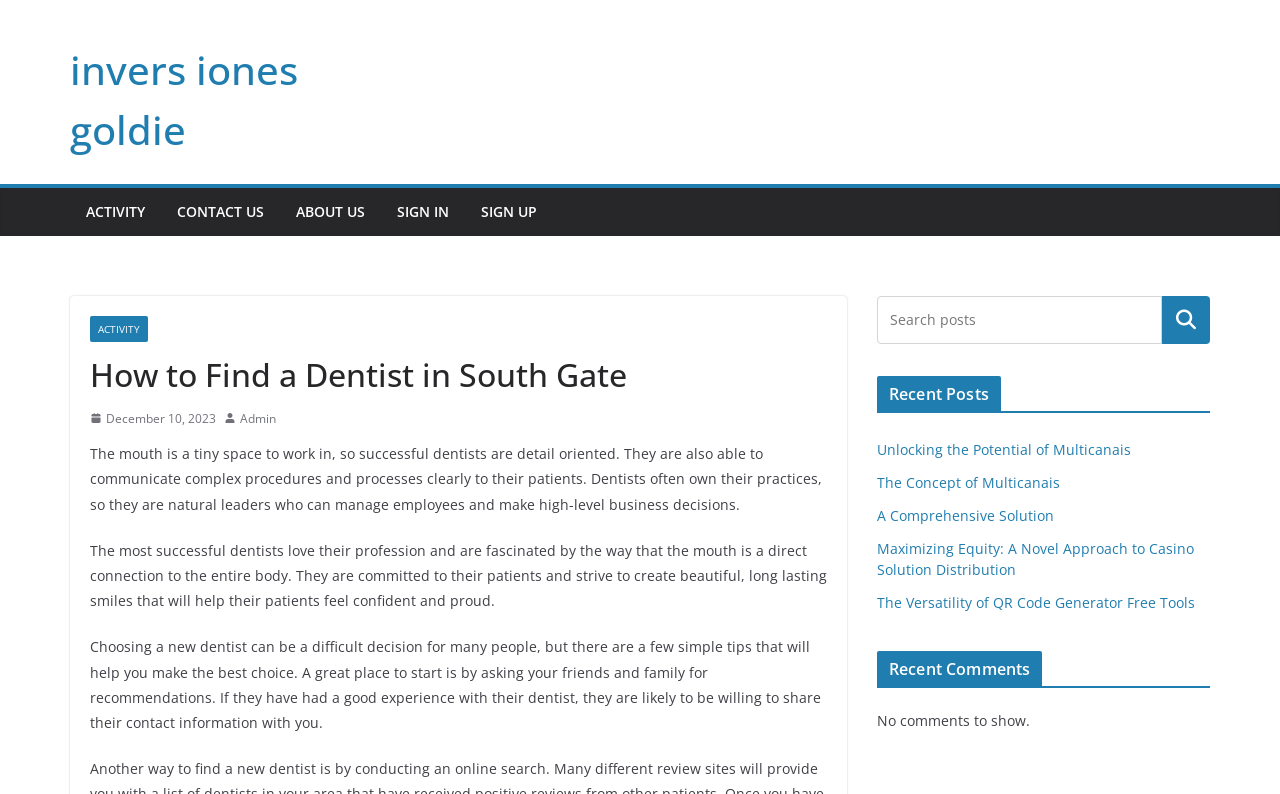Based on the provided description, "The Concept of Multicanais", find the bounding box of the corresponding UI element in the screenshot.

[0.685, 0.596, 0.828, 0.62]